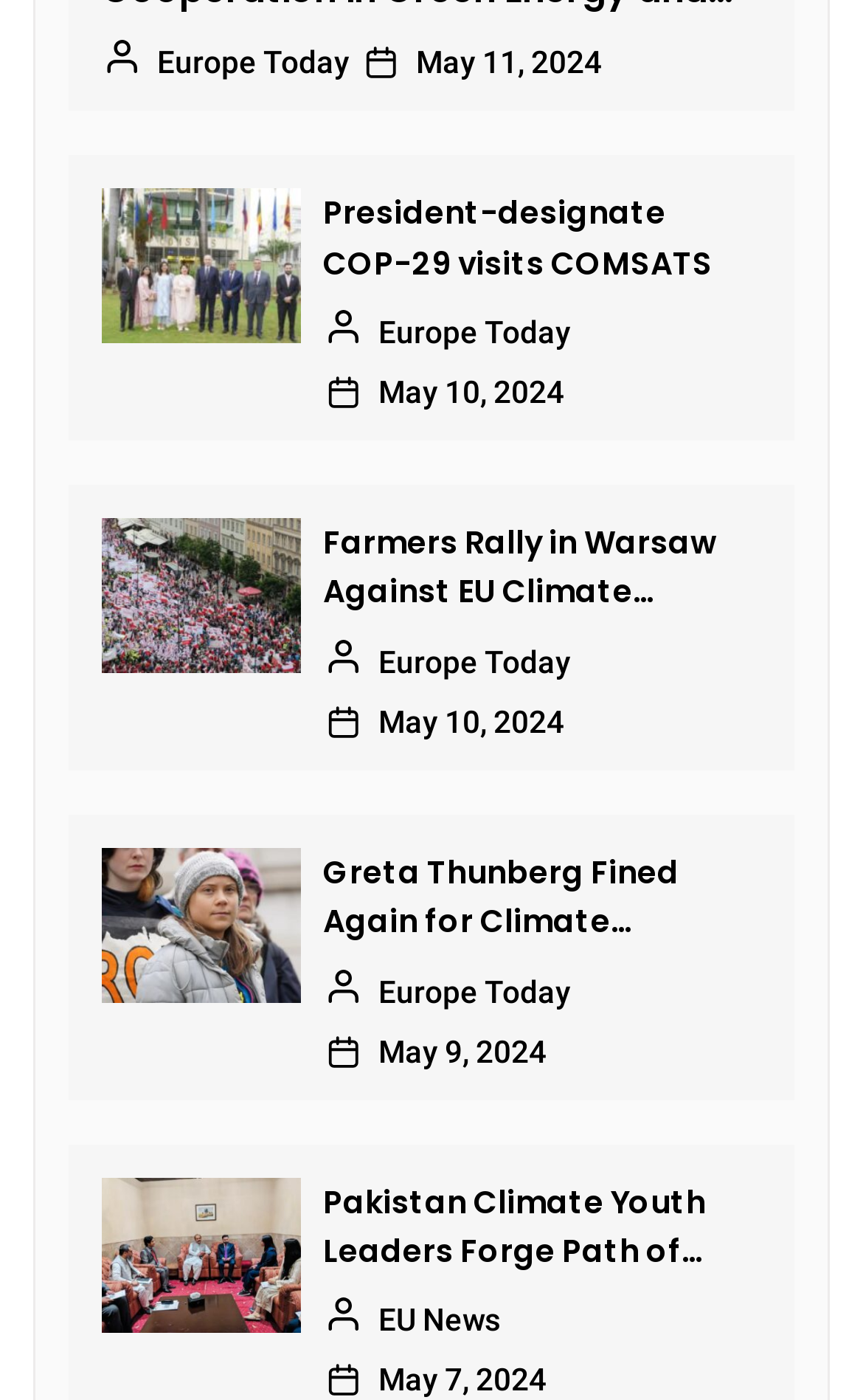Determine the bounding box coordinates of the region that needs to be clicked to achieve the task: "View news about President-designate COP-29".

[0.118, 0.135, 0.349, 0.245]